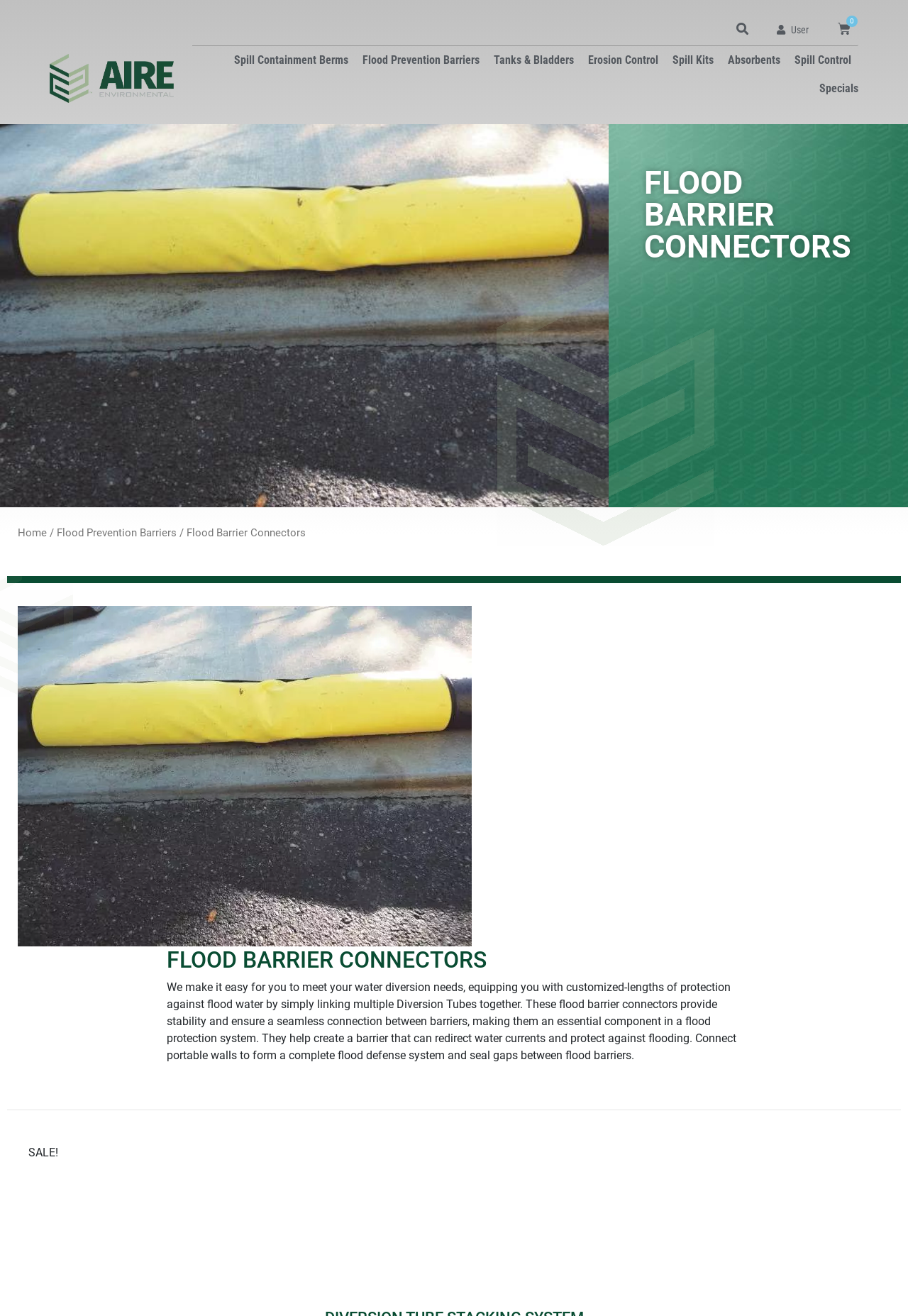Please identify the bounding box coordinates of the clickable region that I should interact with to perform the following instruction: "Click on the 'Home' link". The coordinates should be expressed as four float numbers between 0 and 1, i.e., [left, top, right, bottom].

None